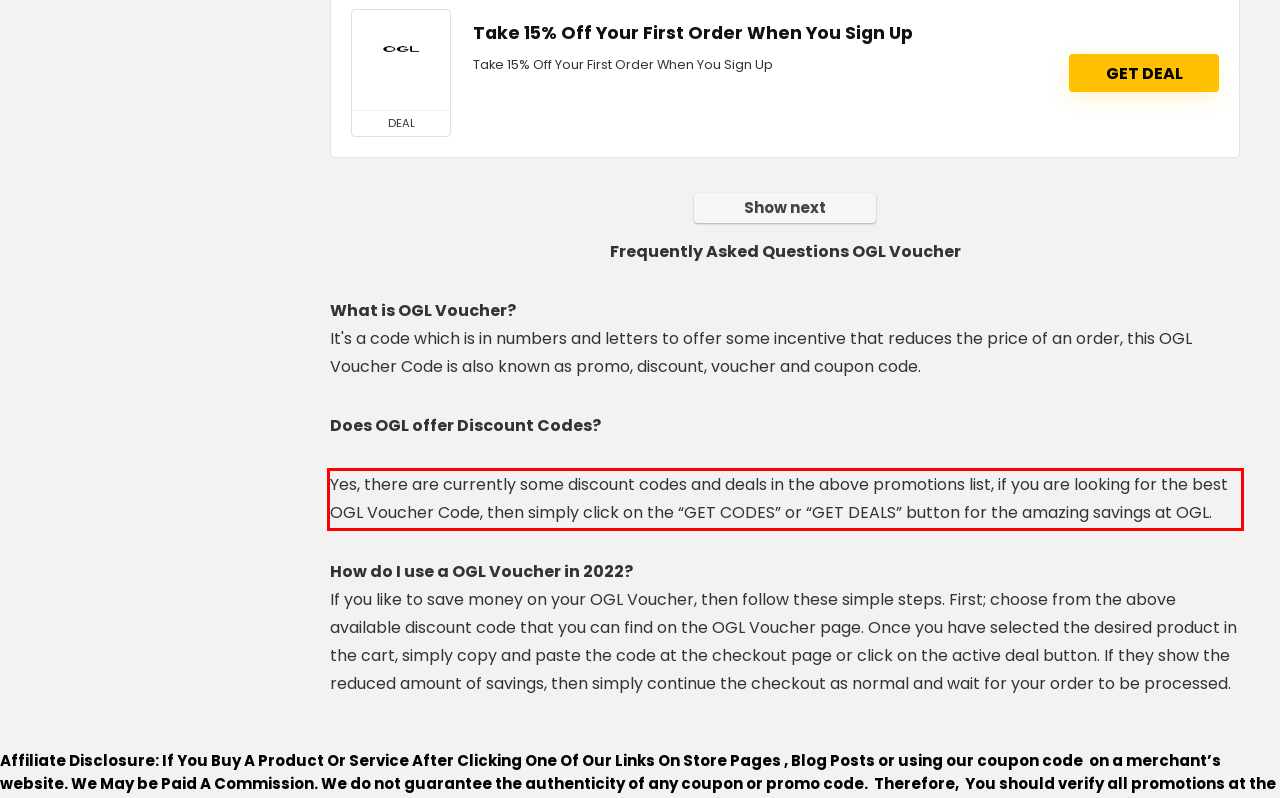Please examine the webpage screenshot and extract the text within the red bounding box using OCR.

Yes, there are currently some discount codes and deals in the above promotions list, if you are looking for the best OGL Voucher Code, then simply click on the “GET CODES” or “GET DEALS” button for the amazing savings at OGL.